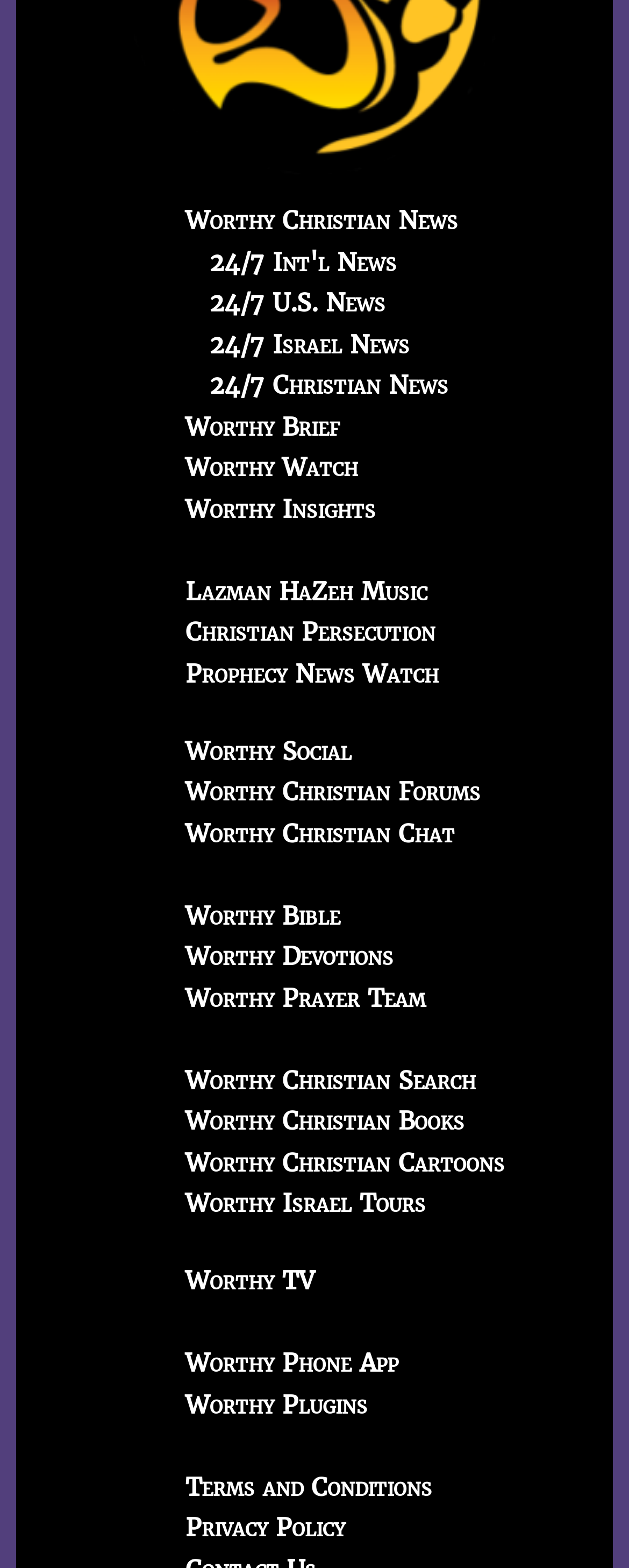Identify the bounding box coordinates of the region that needs to be clicked to carry out this instruction: "Read 24/7 Int'l News". Provide these coordinates as four float numbers ranging from 0 to 1, i.e., [left, top, right, bottom].

[0.333, 0.157, 0.631, 0.177]